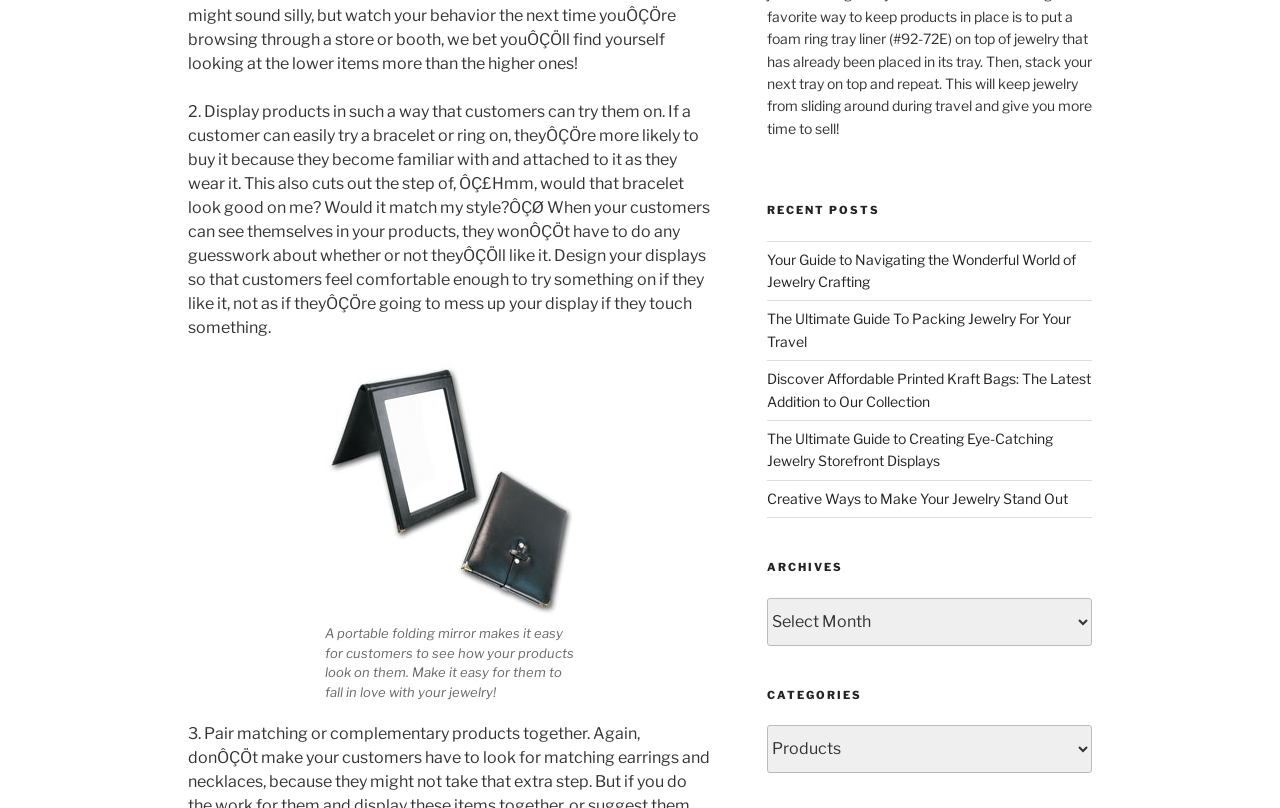Find and specify the bounding box coordinates that correspond to the clickable region for the instruction: "View the portable folding mirror image".

[0.254, 0.45, 0.449, 0.759]